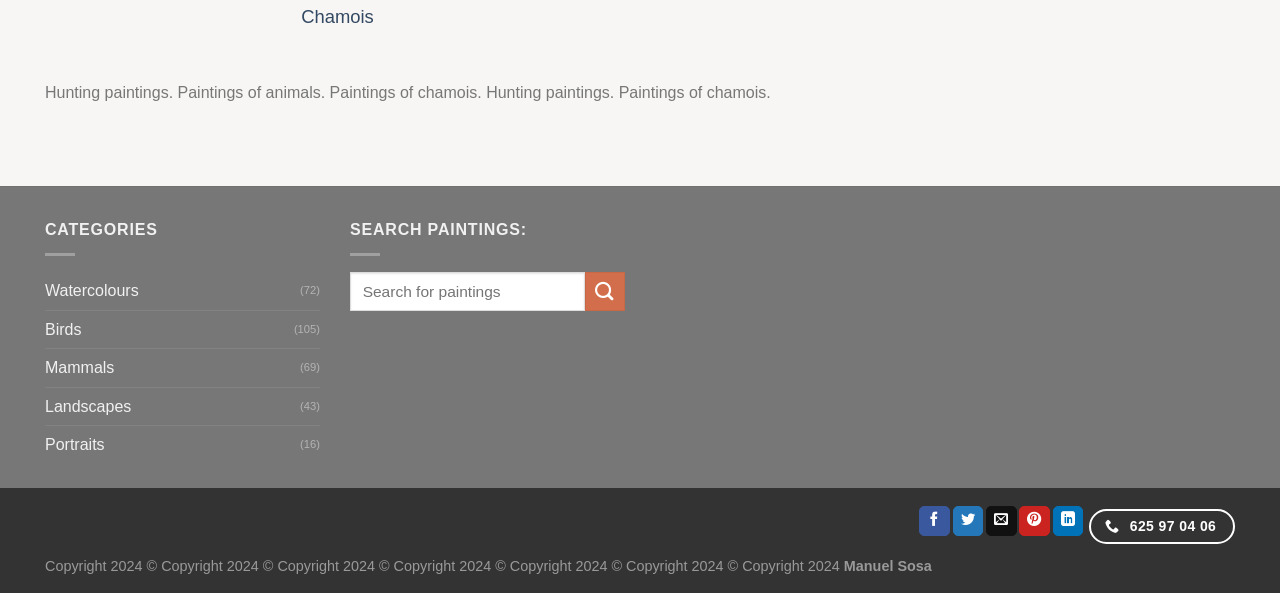Please provide the bounding box coordinates for the element that needs to be clicked to perform the following instruction: "View watercolours". The coordinates should be given as four float numbers between 0 and 1, i.e., [left, top, right, bottom].

[0.035, 0.459, 0.234, 0.522]